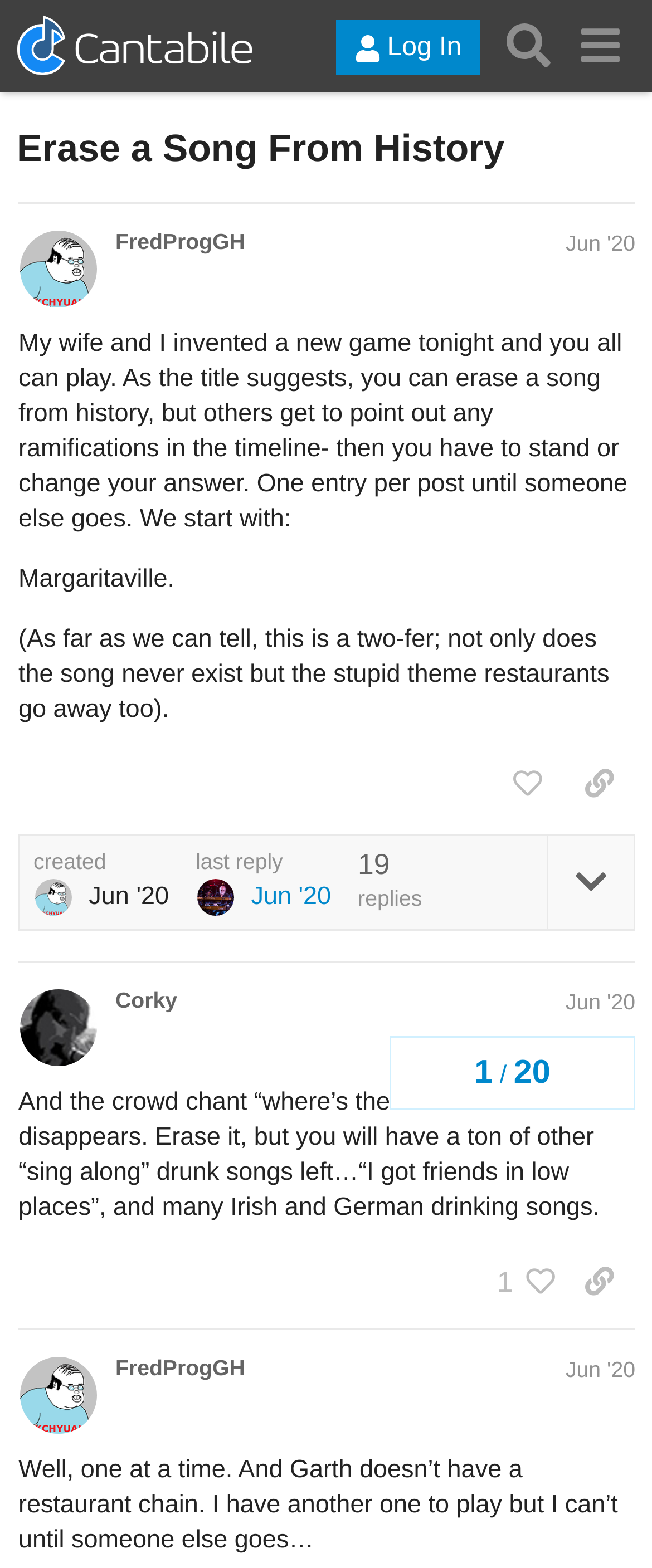Please find the bounding box coordinates of the element that you should click to achieve the following instruction: "View the second post". The coordinates should be presented as four float numbers between 0 and 1: [left, top, right, bottom].

[0.028, 0.613, 0.974, 0.847]